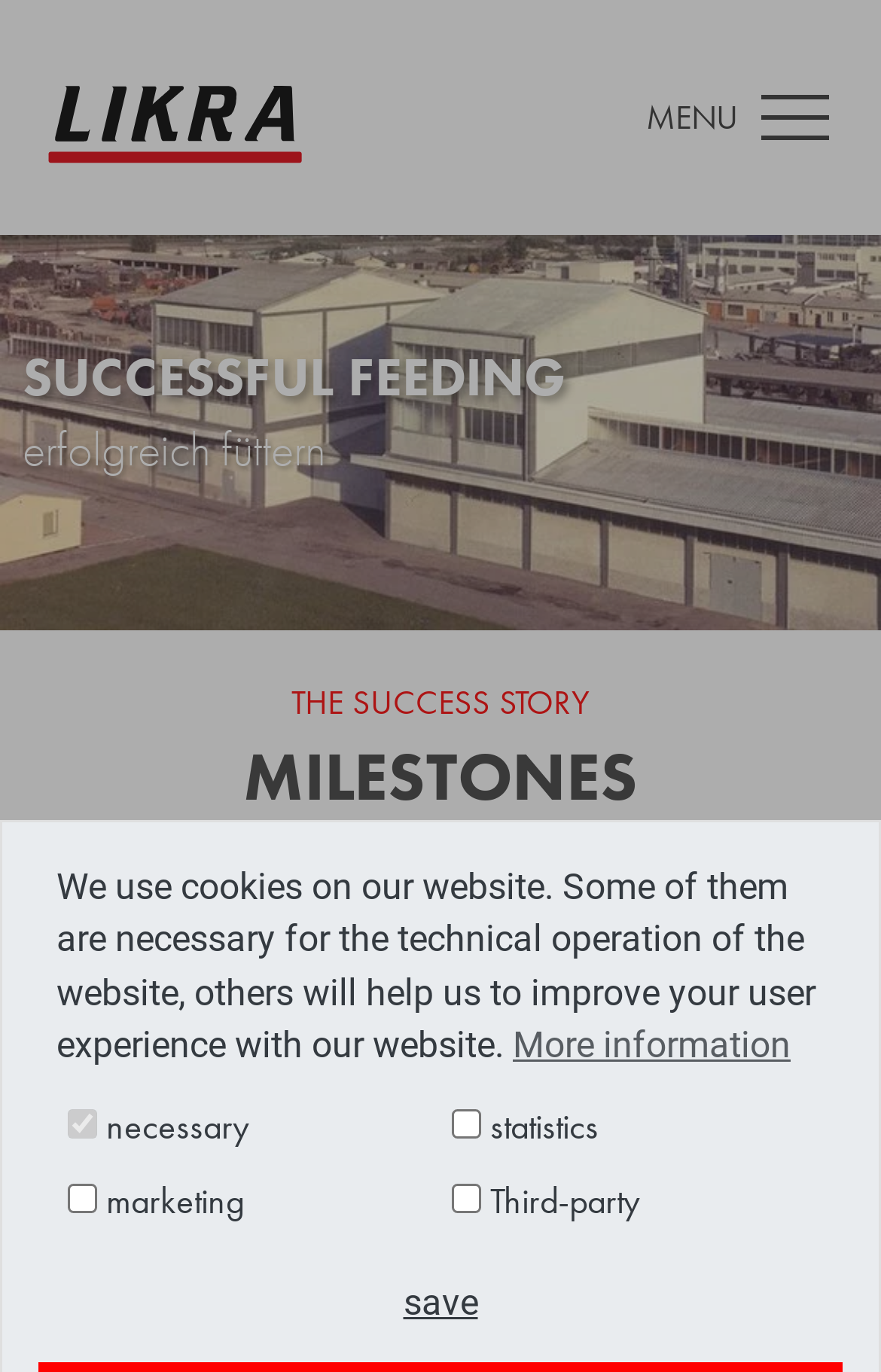Please determine the bounding box of the UI element that matches this description: save. The coordinates should be given as (top-left x, top-left y, bottom-right x, bottom-right y), with all values between 0 and 1.

[0.044, 0.917, 0.956, 0.98]